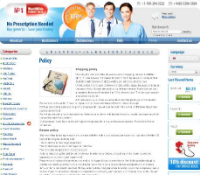Please give a one-word or short phrase response to the following question: 
What type of products can be purchased on the website?

medications